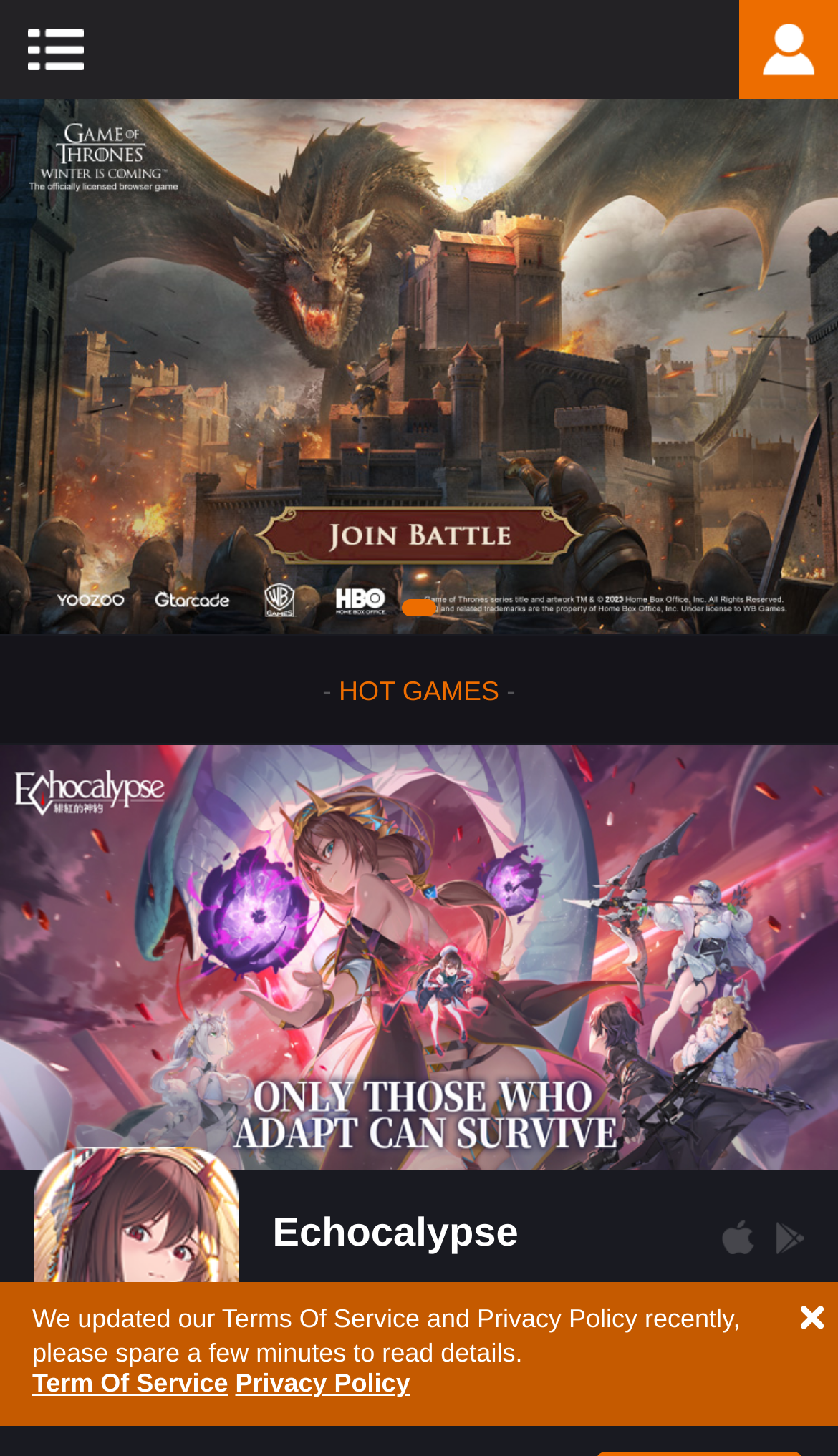Reply to the question with a single word or phrase:
What type of platform is GTarcade?

Game platform